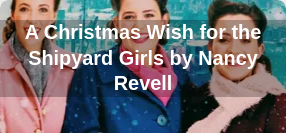Where is the author's name positioned in the image?
Based on the screenshot, respond with a single word or phrase.

Below the title